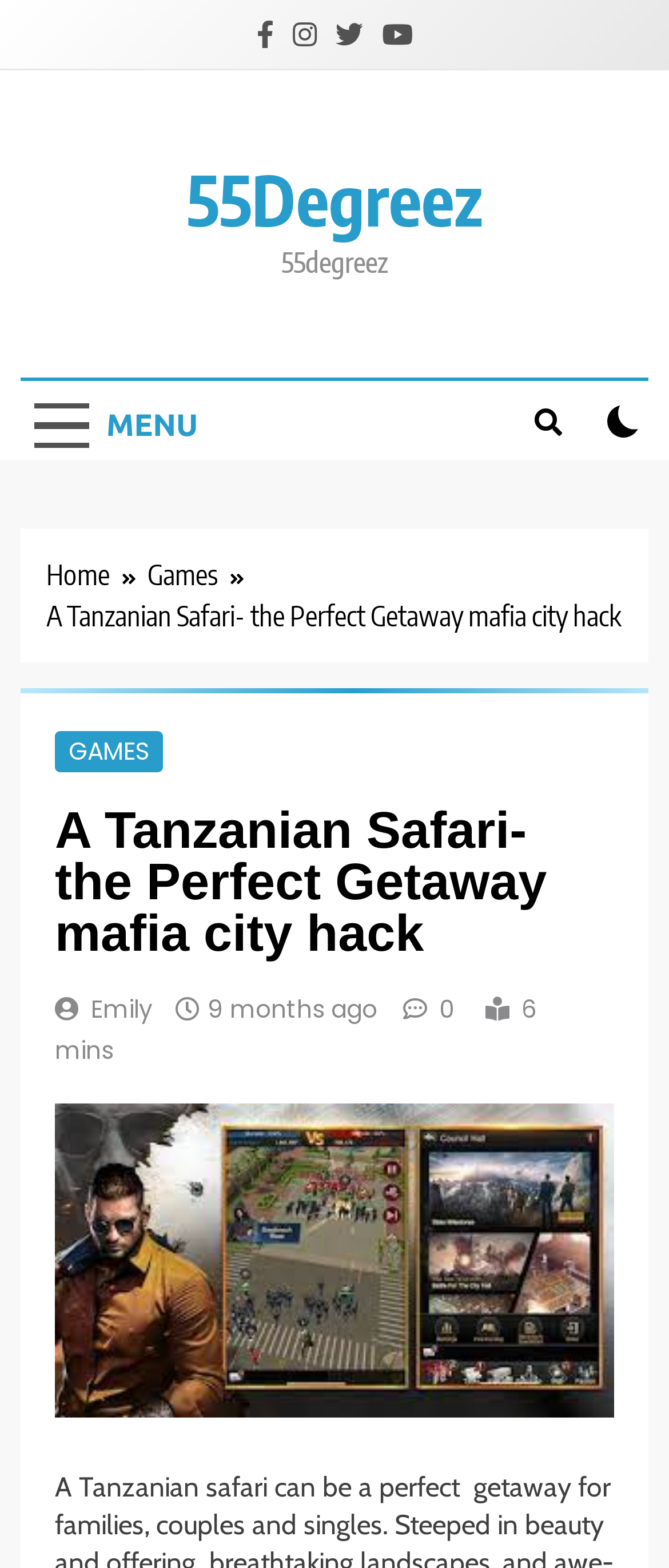Is the menu button expanded?
Craft a detailed and extensive response to the question.

I checked the menu button and found that it is not expanded, as indicated by the 'expanded: False' property.